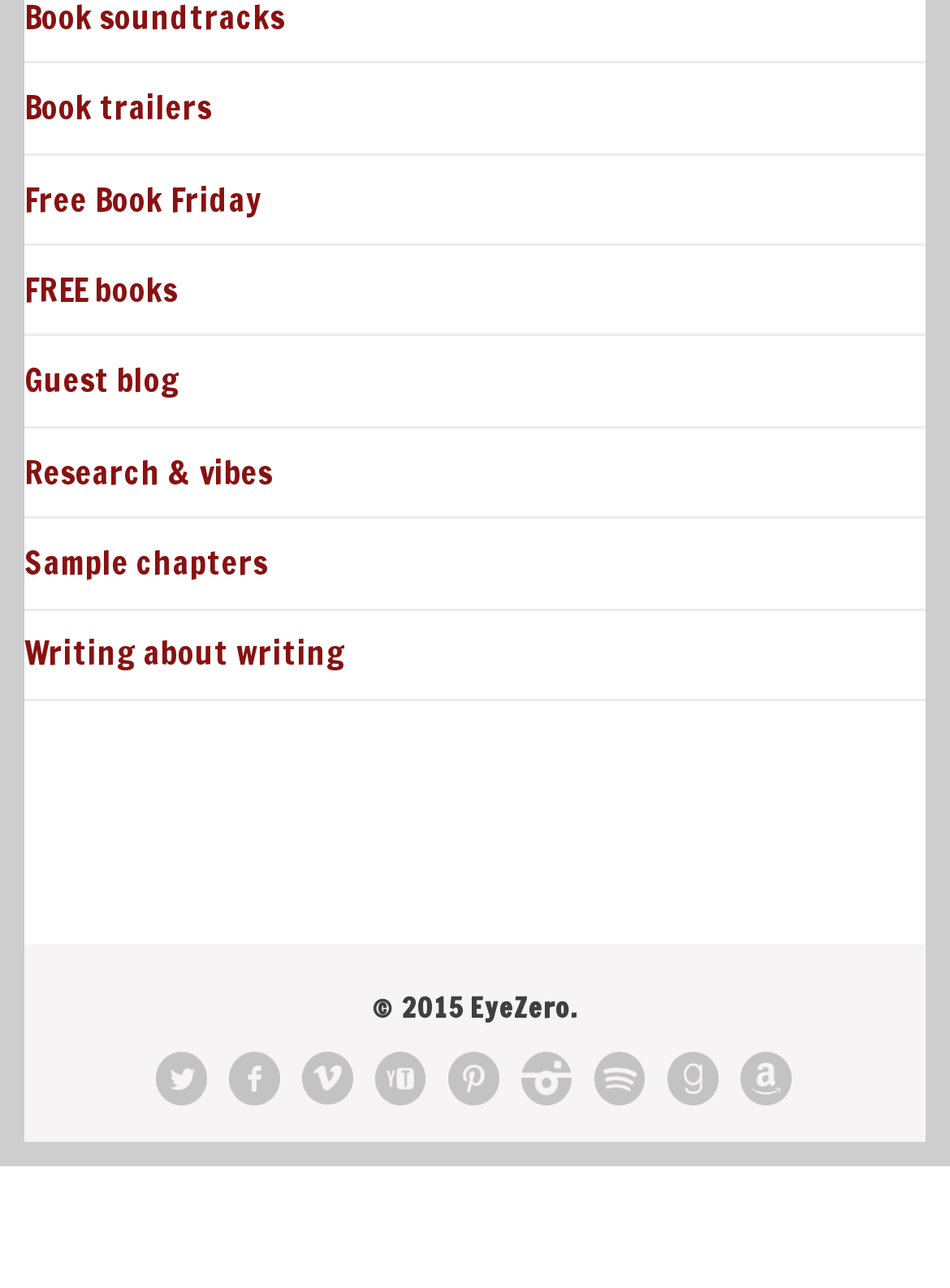How many links are available in the top section?
Using the image as a reference, give a one-word or short phrase answer.

6